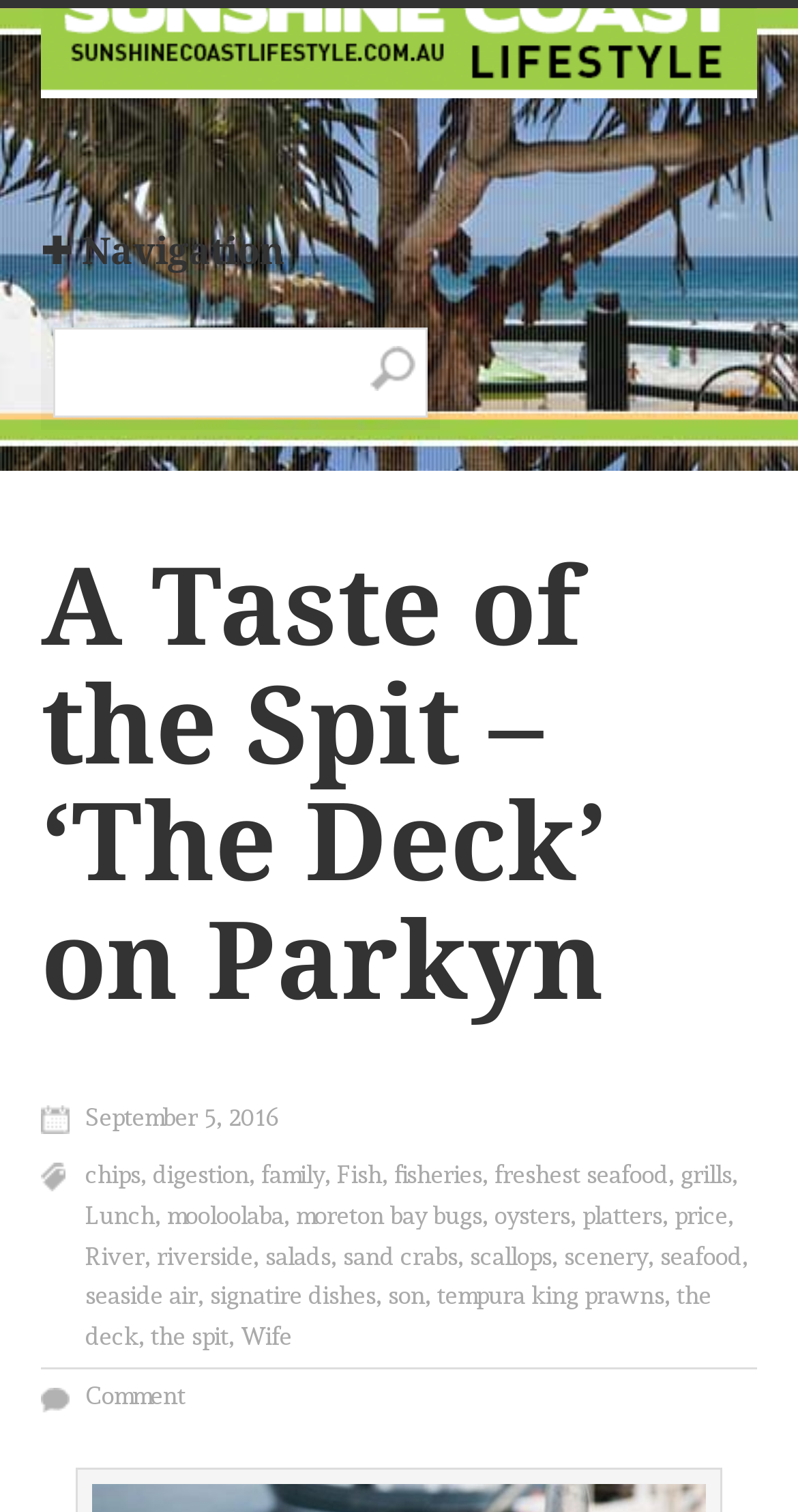Please determine the bounding box coordinates of the clickable area required to carry out the following instruction: "Click on the 'The Deck' link". The coordinates must be four float numbers between 0 and 1, represented as [left, top, right, bottom].

[0.107, 0.848, 0.891, 0.894]